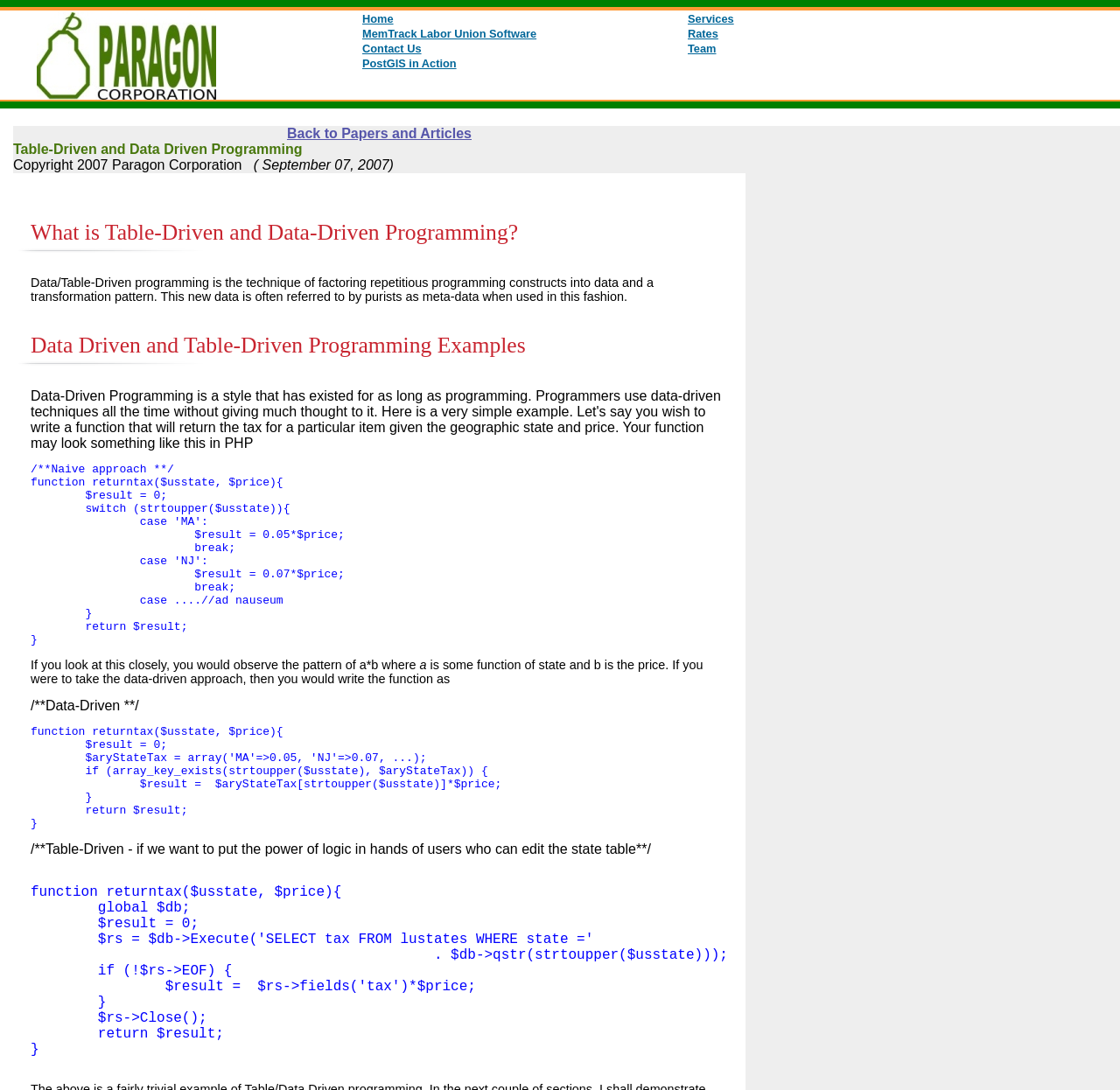What is the purpose of the webpage?
Can you provide a detailed and comprehensive answer to the question?

By understanding the webpage's content and structure, I inferred that the webpage is discussing table-driven and data-driven programming, as indicated by the presence of headings and links related to this topic.